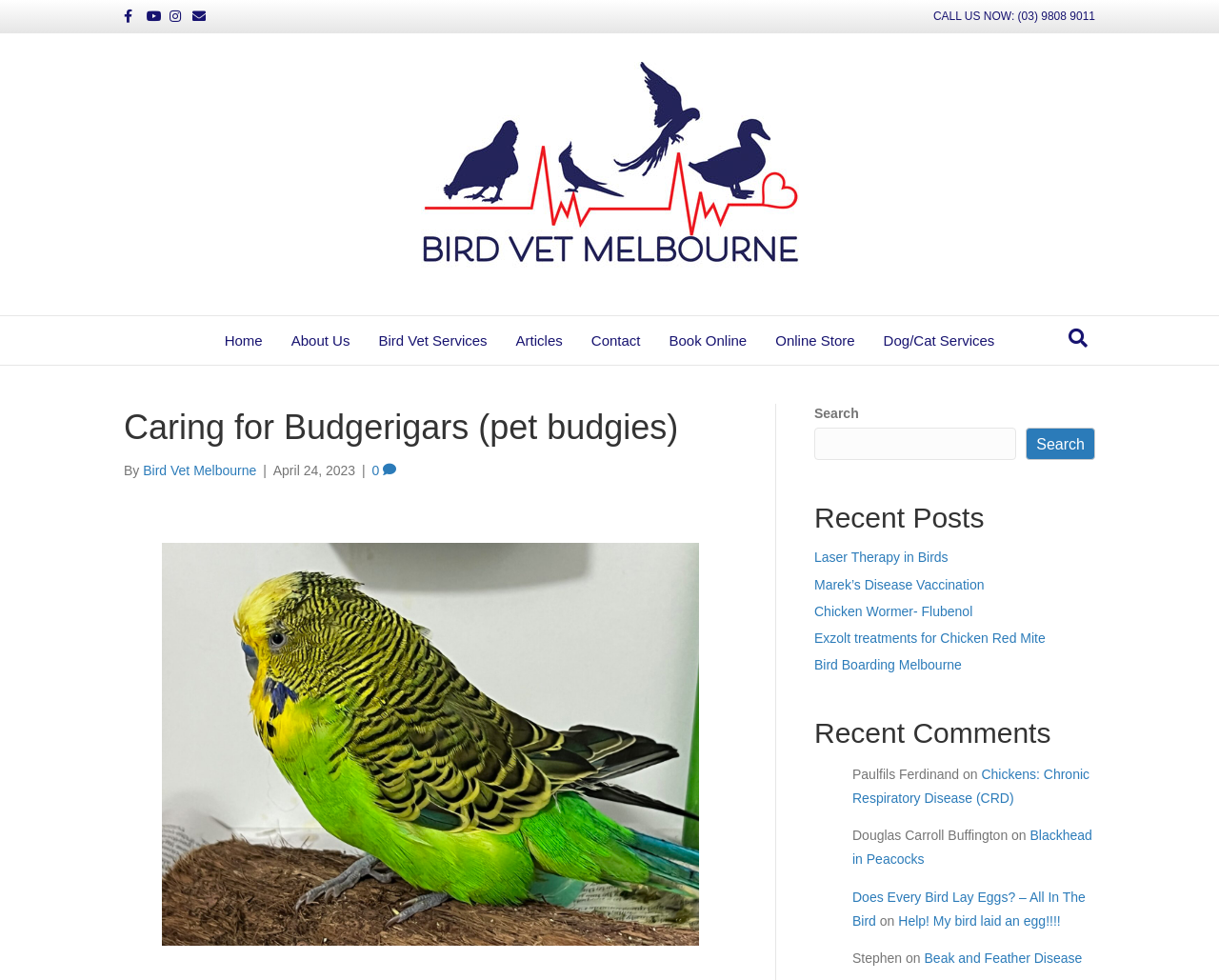Determine the bounding box coordinates of the clickable element to achieve the following action: 'Click on the link to view TOM's profile'. Provide the coordinates as four float values between 0 and 1, formatted as [left, top, right, bottom].

None